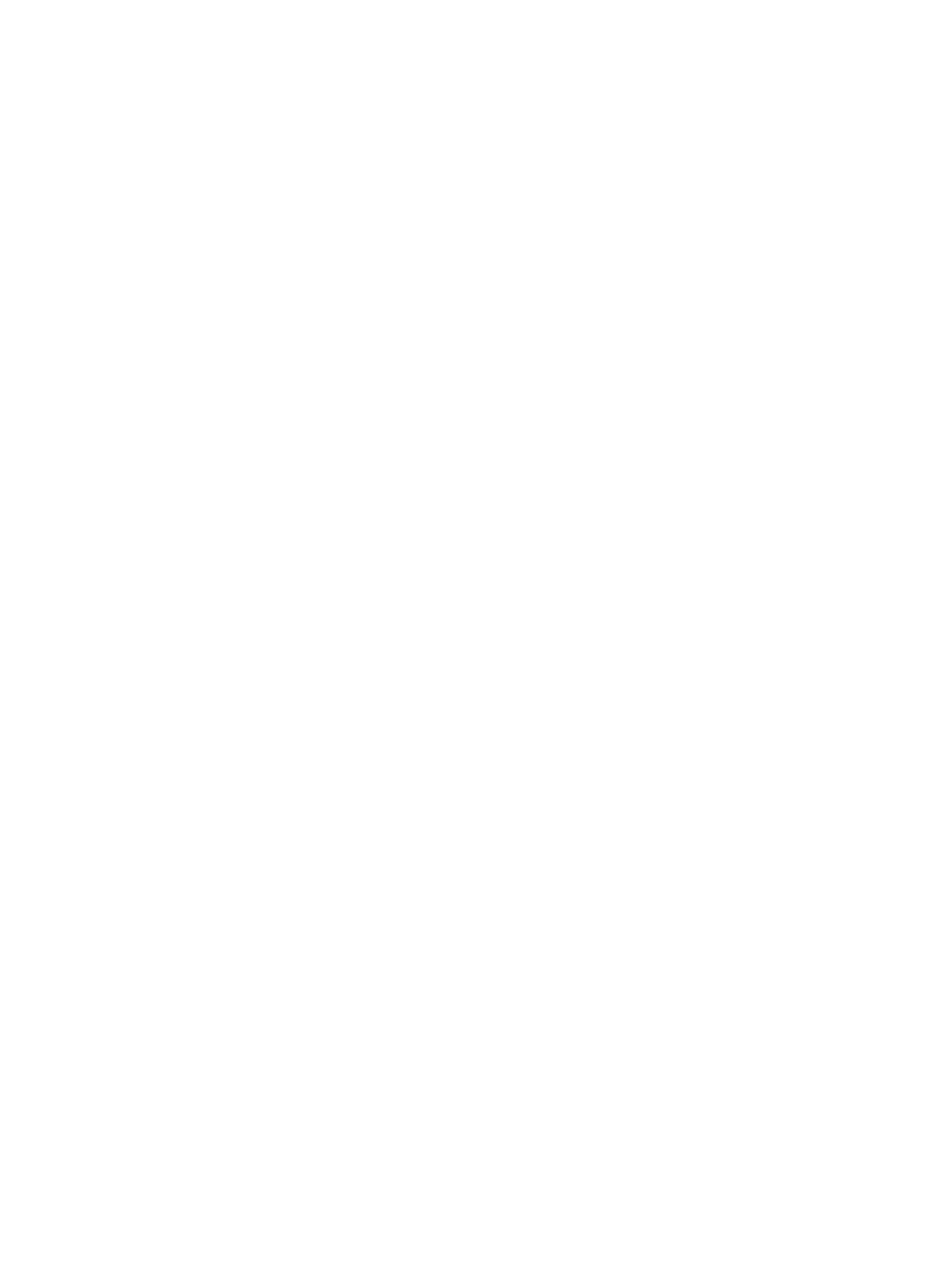What is the symbol represented by ''?
Answer the question with as much detail as possible.

The question can be answered by recognizing that '' is a Unicode character, but its meaning is not explicitly stated on the webpage. It appears to be an icon, but its specific meaning is unknown.